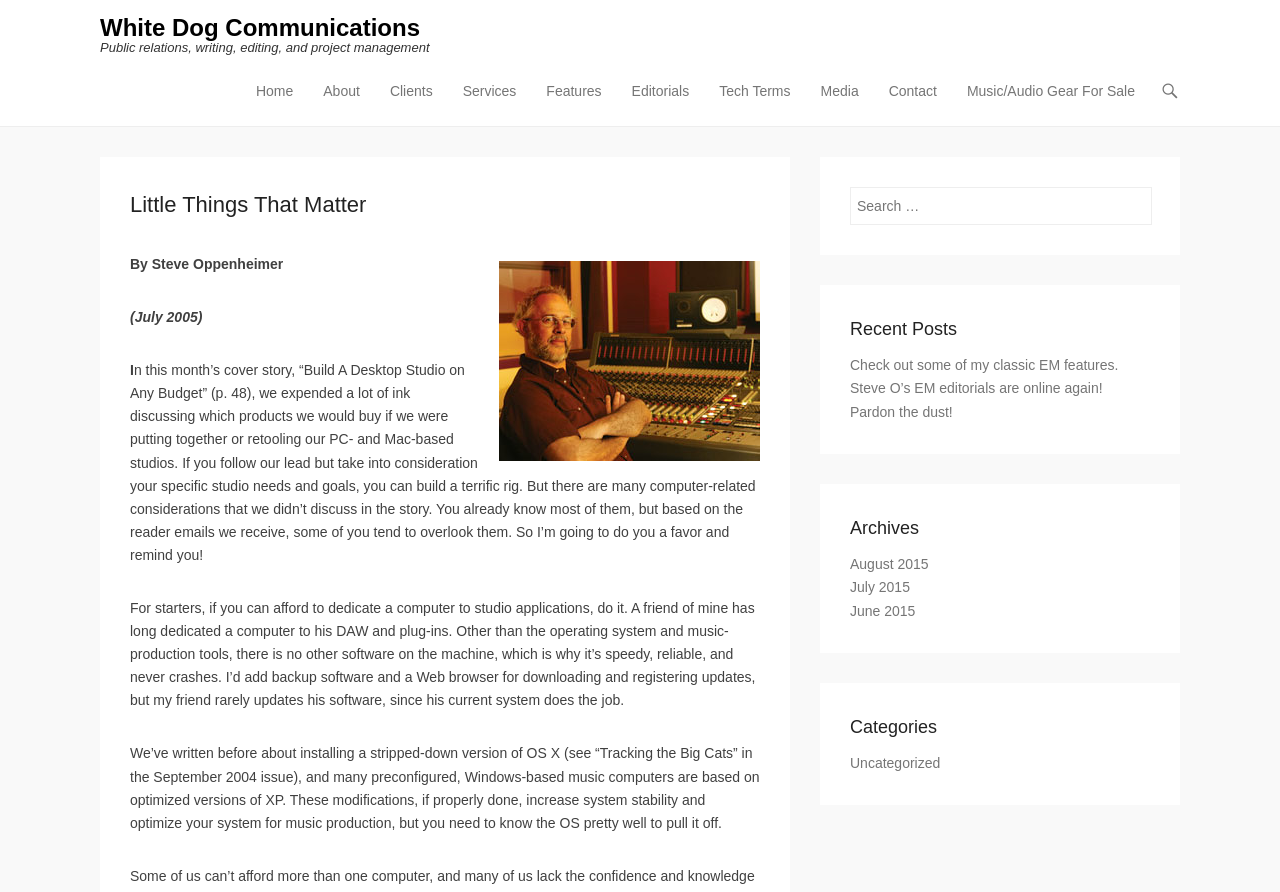Kindly respond to the following question with a single word or a brief phrase: 
How many links are in the primary menu?

11